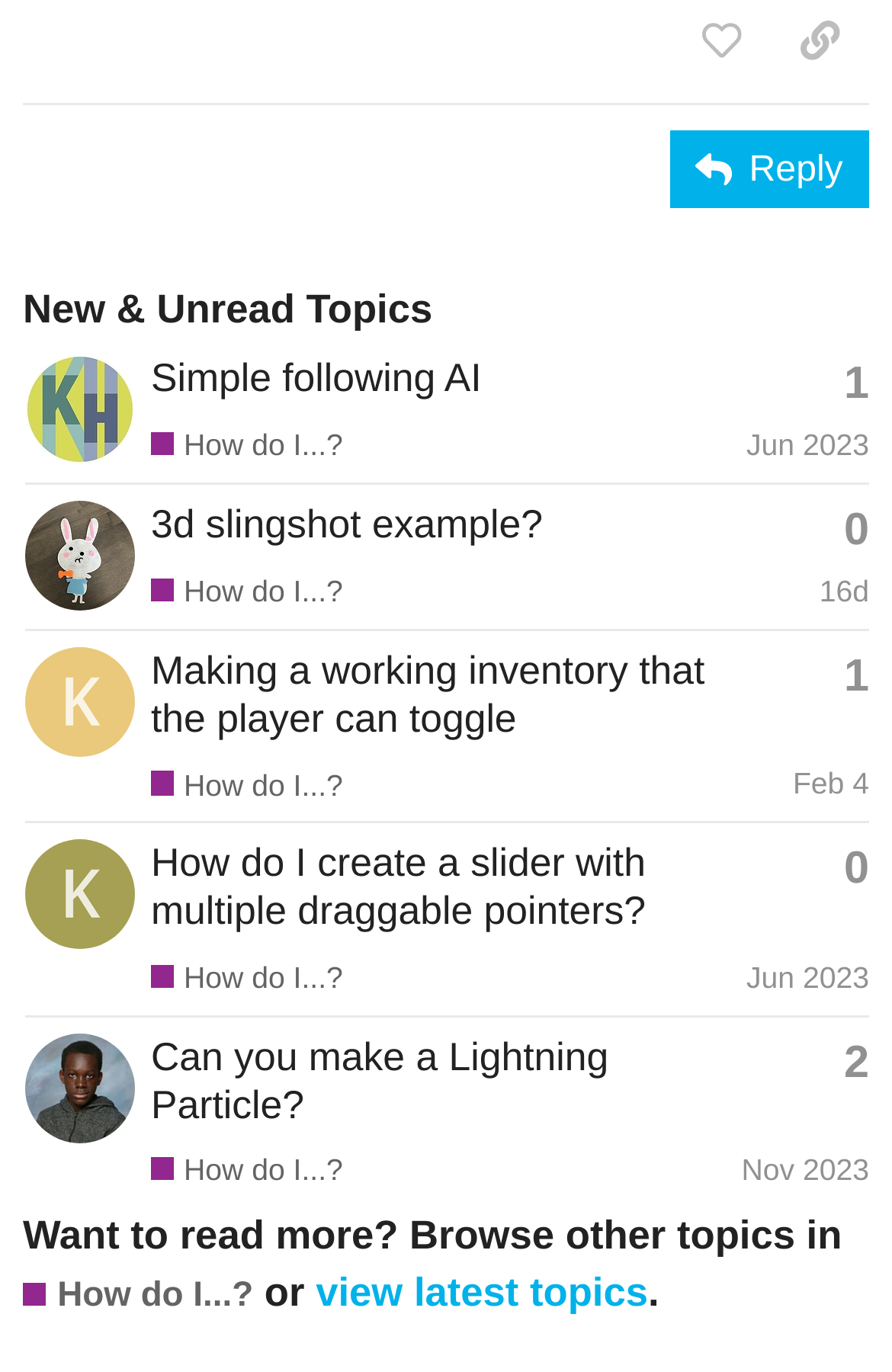What is the total number of replies for the topic 'Can you make a Lightning Particle?'?
Based on the image, please offer an in-depth response to the question.

The topic 'Can you make a Lightning Particle?' is listed in the table with the heading 'New & Unread Topics'. The topic has a button that indicates it has 2 replies.